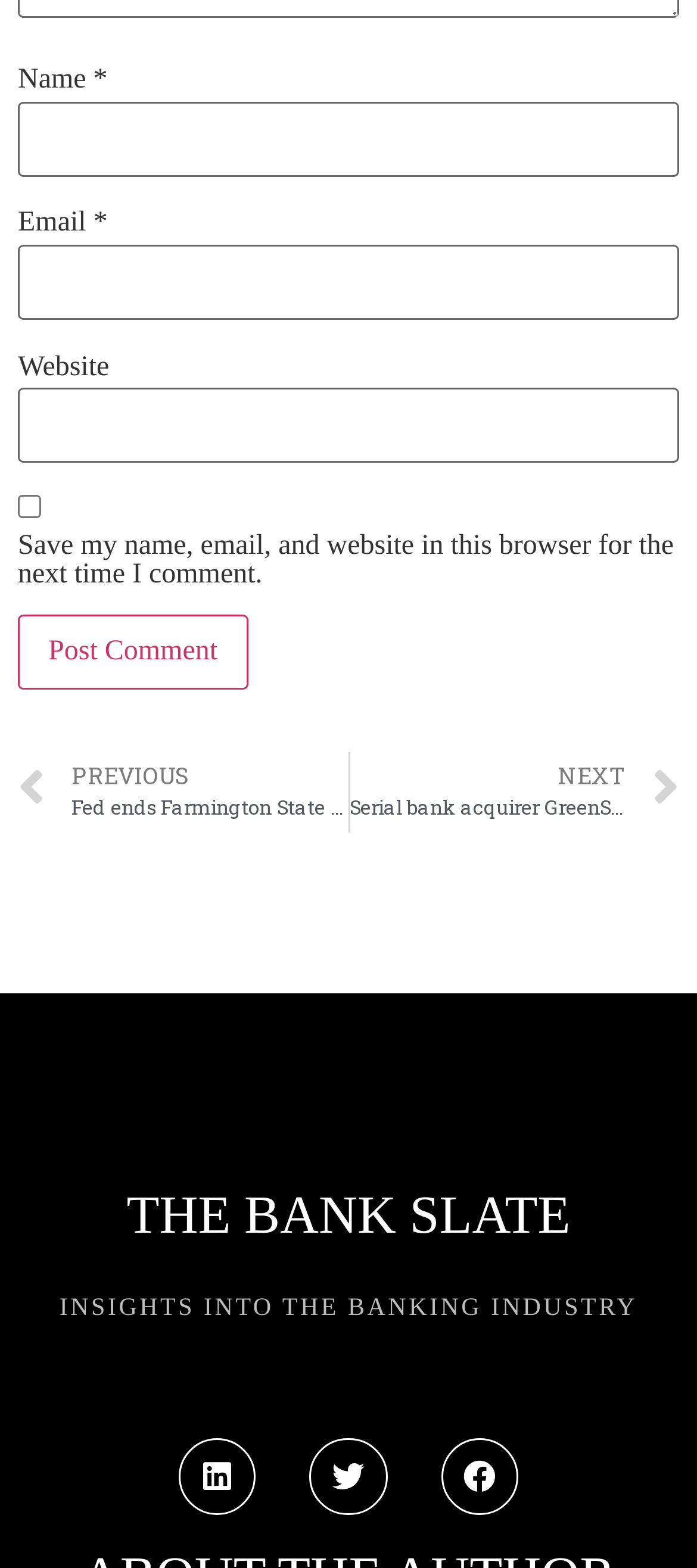What is the function of the 'Post Comment' button?
We need a detailed and meticulous answer to the question.

The 'Post Comment' button is located below the comment input fields, including 'Name', 'Email', and 'Website'. Its position and label suggest that it is used to submit the user's comment.